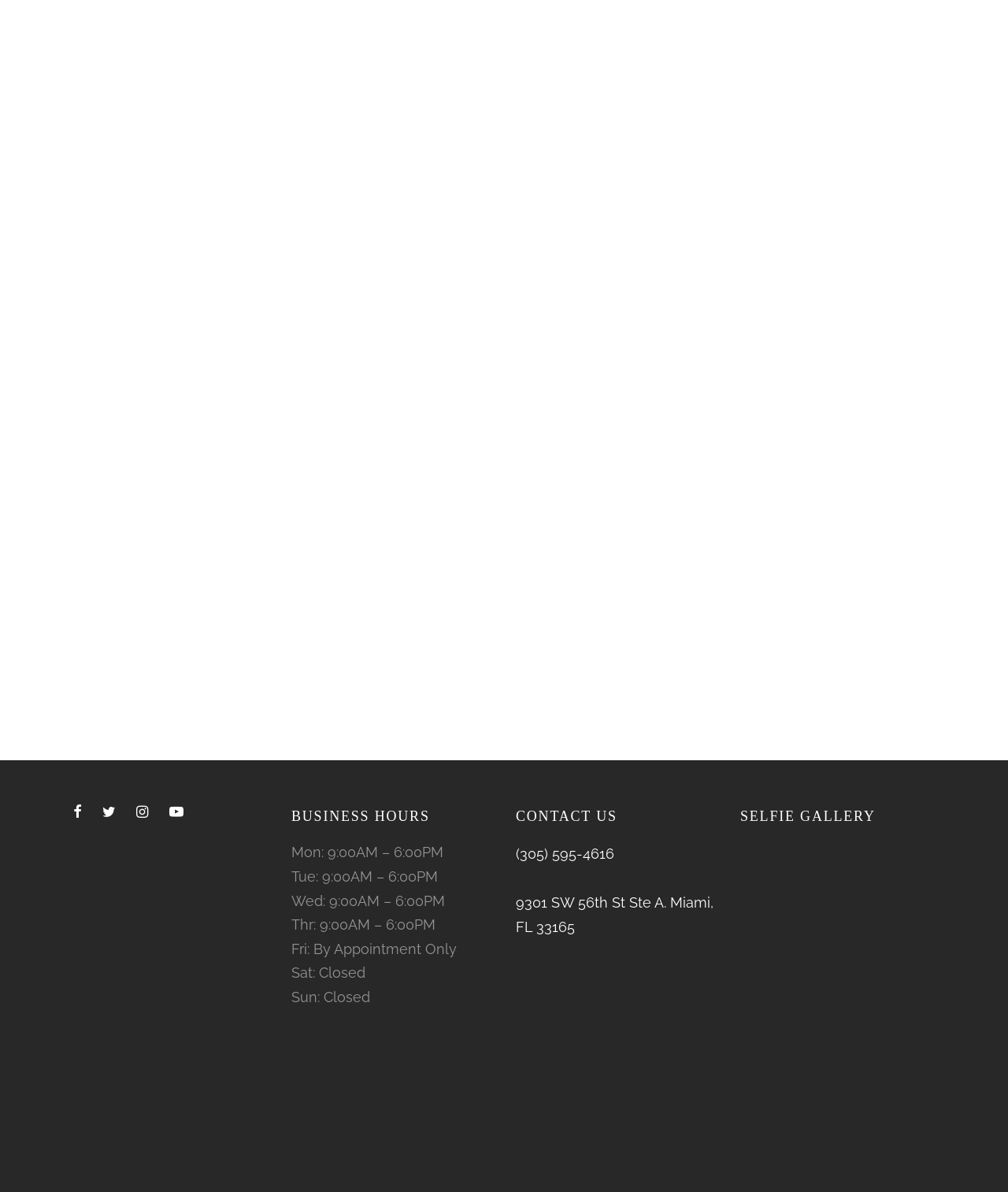From the screenshot, find the bounding box of the UI element matching this description: "title="instagram"". Supply the bounding box coordinates in the form [left, top, right, bottom], each a float between 0 and 1.

[0.129, 0.669, 0.154, 0.694]